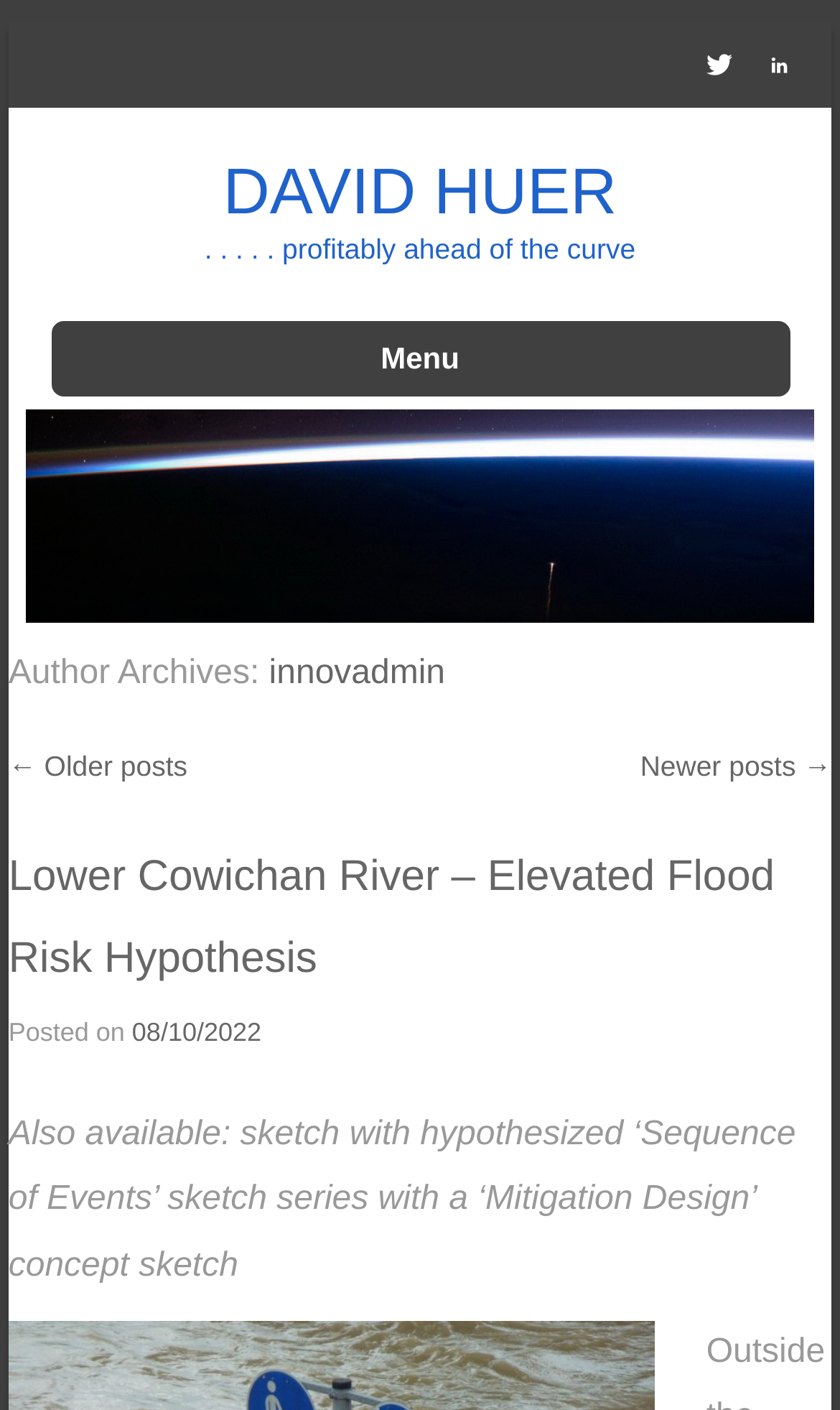Can you find the bounding box coordinates for the element to click on to achieve the instruction: "go to homepage"?

[0.266, 0.112, 0.734, 0.162]